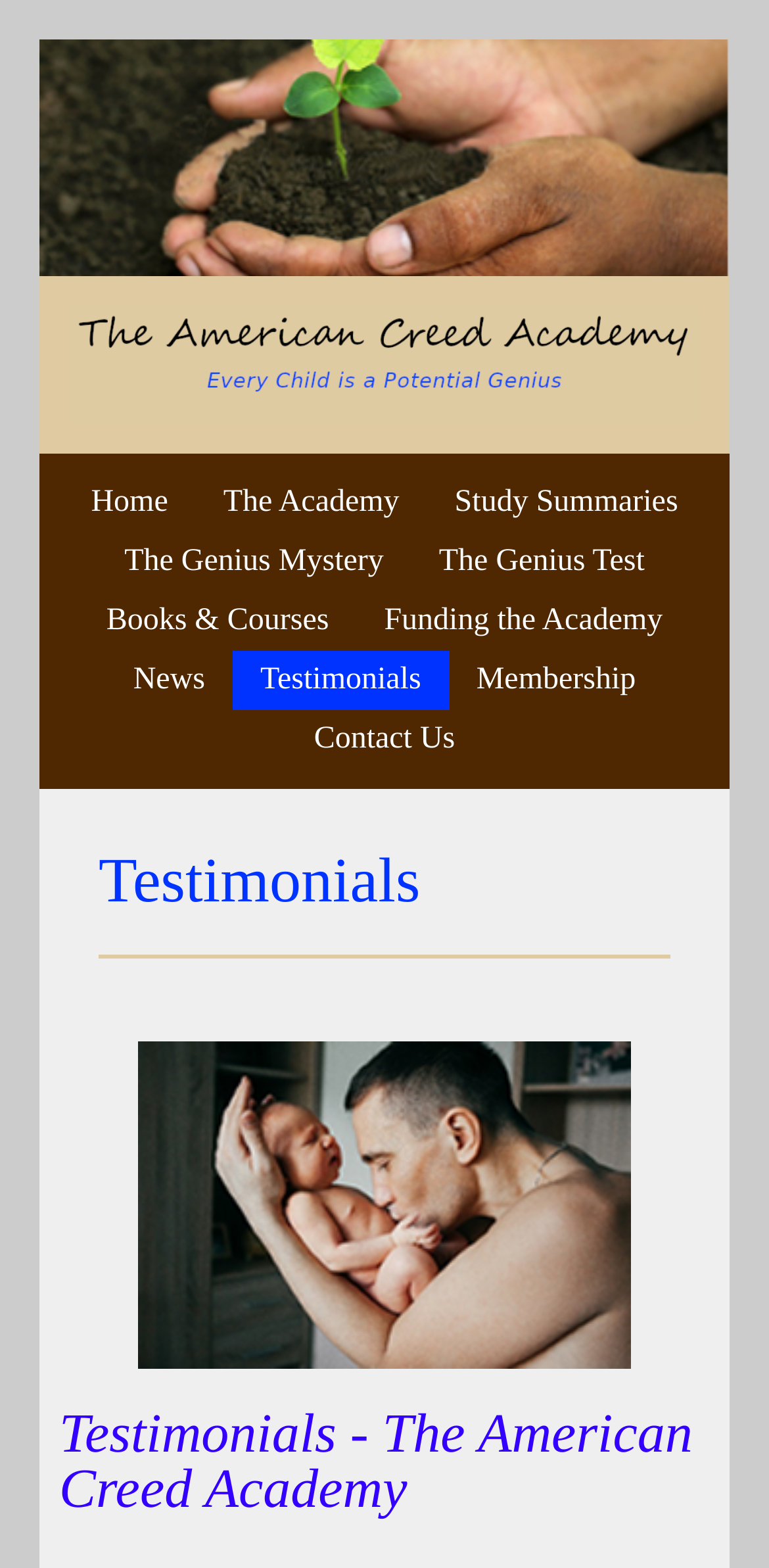Locate the bounding box coordinates of the area to click to fulfill this instruction: "read study summaries". The bounding box should be presented as four float numbers between 0 and 1, in the order [left, top, right, bottom].

[0.555, 0.301, 0.918, 0.339]